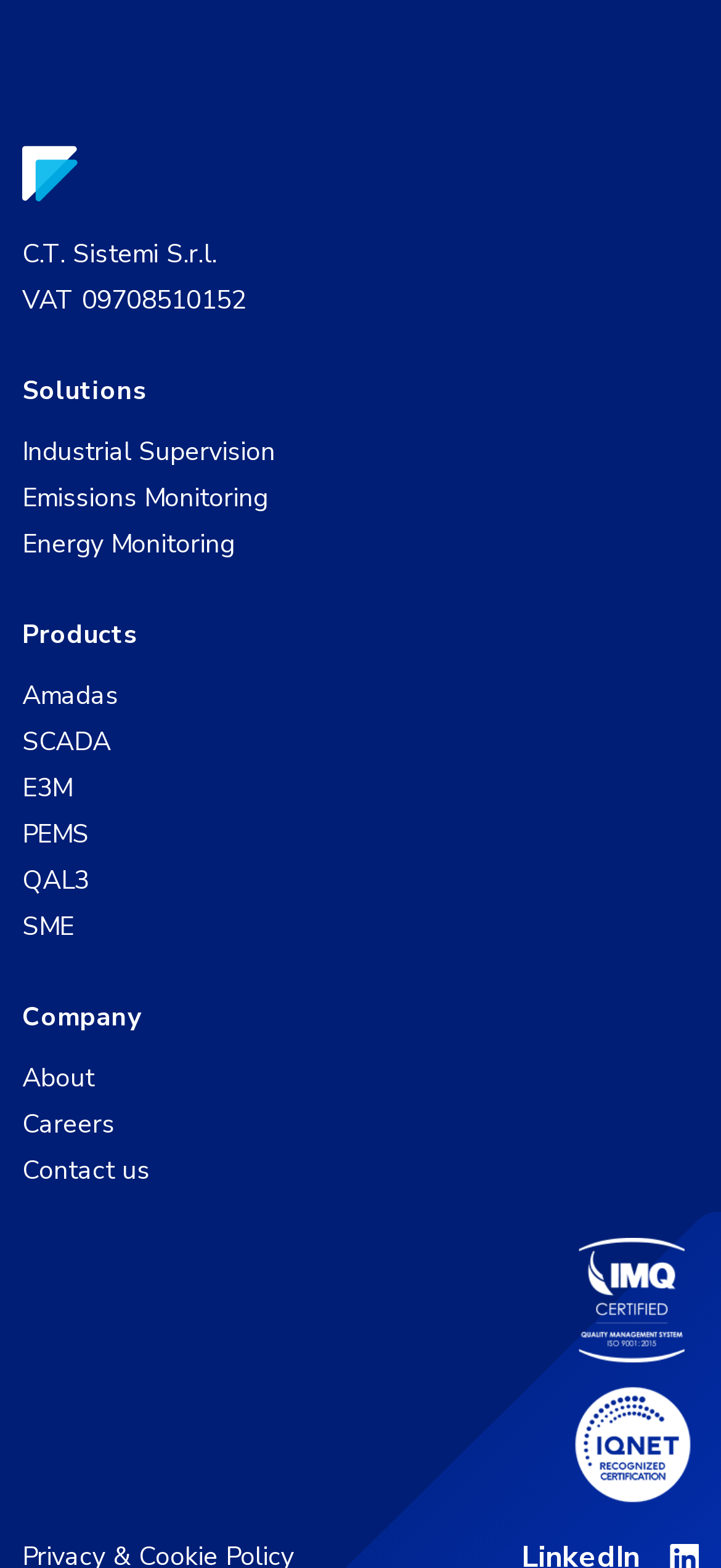Analyze the image and give a detailed response to the question:
What are the main categories on the webpage?

The main categories can be found by looking at the heading elements on the webpage. There are three heading elements, with the texts 'Solutions', 'Products', and 'Company', which indicate the main categories on the webpage.